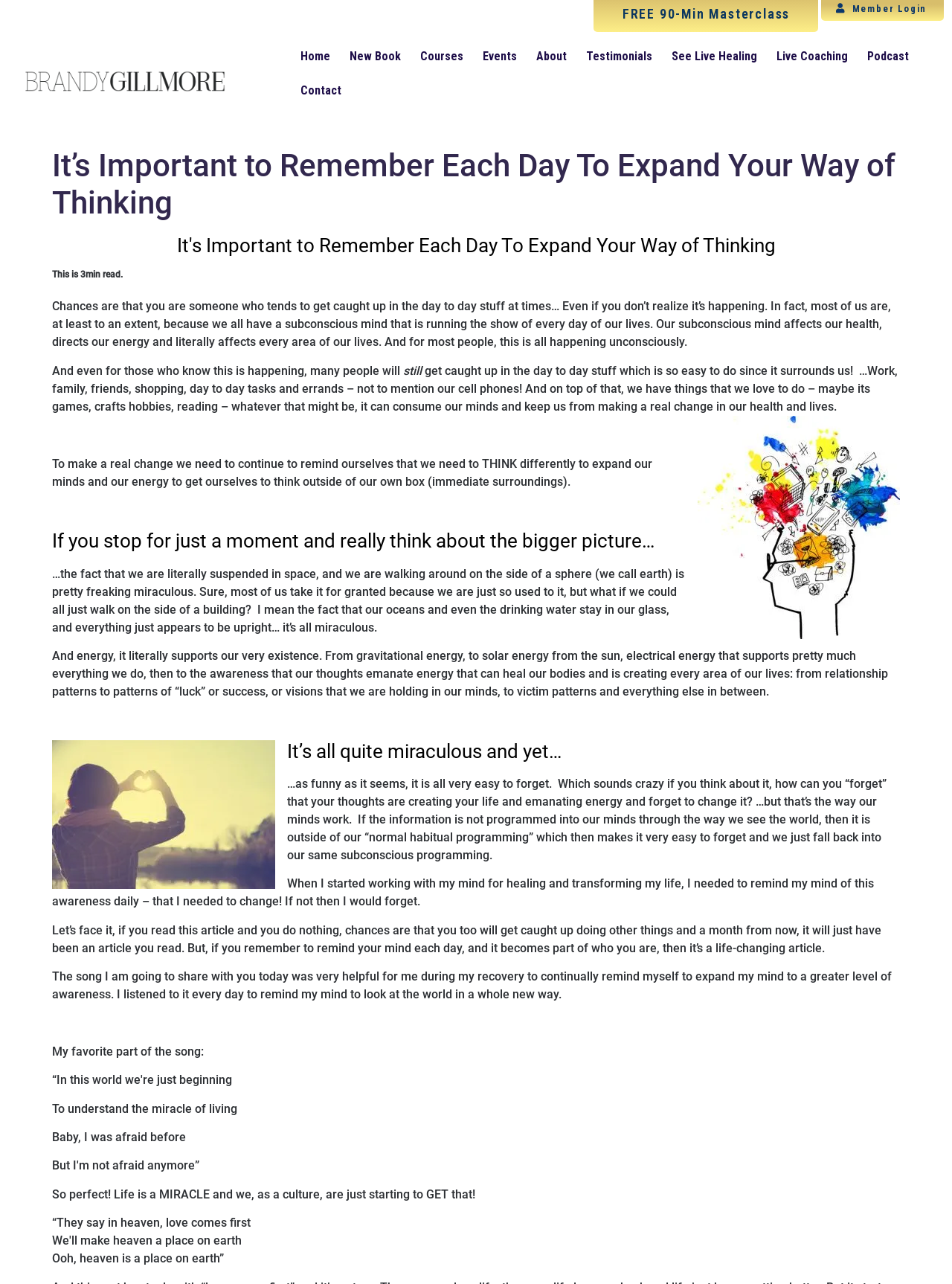Give an extensive and precise description of the webpage.

This webpage is about expanding one's way of thinking and remembering to do so daily. At the top, there is a logo of Brandy Gillmore, the author, and a navigation menu with links to various sections of the website, including Home, New Book, Courses, Events, About, Testimonials, See Live Healing, Live Coaching, Podcast, and Contact.

Below the navigation menu, there is a heading that reads "It's Important to Remember Each Day To Expand Your Way of Thinking" followed by a subheading that indicates the article is a 3-minute read. The main content of the webpage is a long article that discusses the importance of expanding one's way of thinking and being aware of one's subconscious mind.

The article is divided into several sections, each with its own heading. The text is written in a conversational tone and includes several paragraphs that discuss how easy it is to get caught up in daily tasks and forget to think differently. The author emphasizes the importance of reminding oneself to expand one's mind and think outside the box.

Throughout the article, there are several mentions of the miraculous nature of life, including the fact that we are suspended in space and that our thoughts have the power to create our reality. The author shares their personal experience of working with their mind for healing and transforming their life and how they needed to remind themselves daily to change.

The article concludes with the author sharing a song that was helpful to them during their recovery, which reminds them to expand their mind to a greater level of awareness. The song's lyrics are quoted, emphasizing the miracle of living and the importance of love.